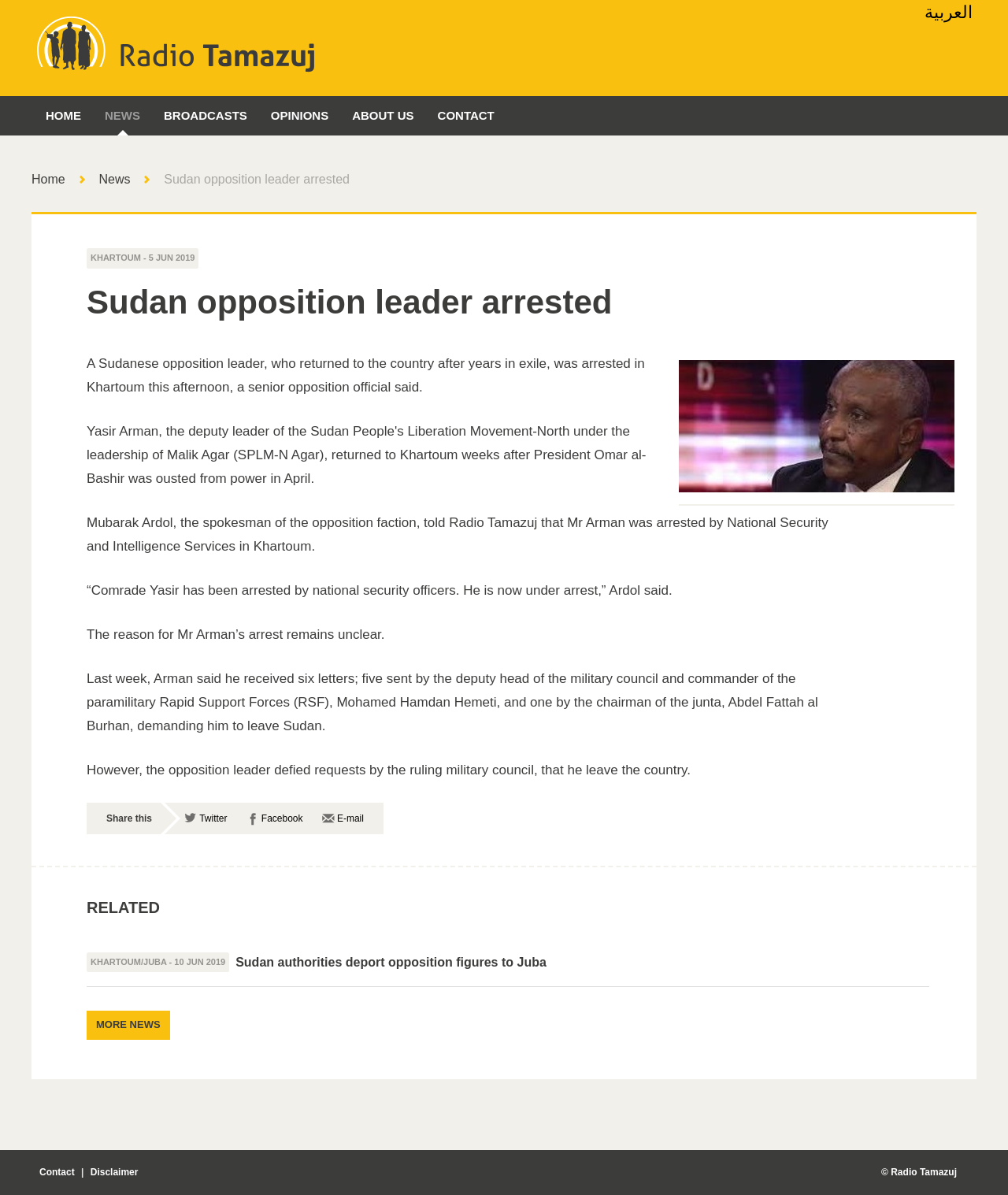Please provide the bounding box coordinates for the UI element as described: "News". The coordinates must be four floats between 0 and 1, represented as [left, top, right, bottom].

[0.098, 0.144, 0.129, 0.156]